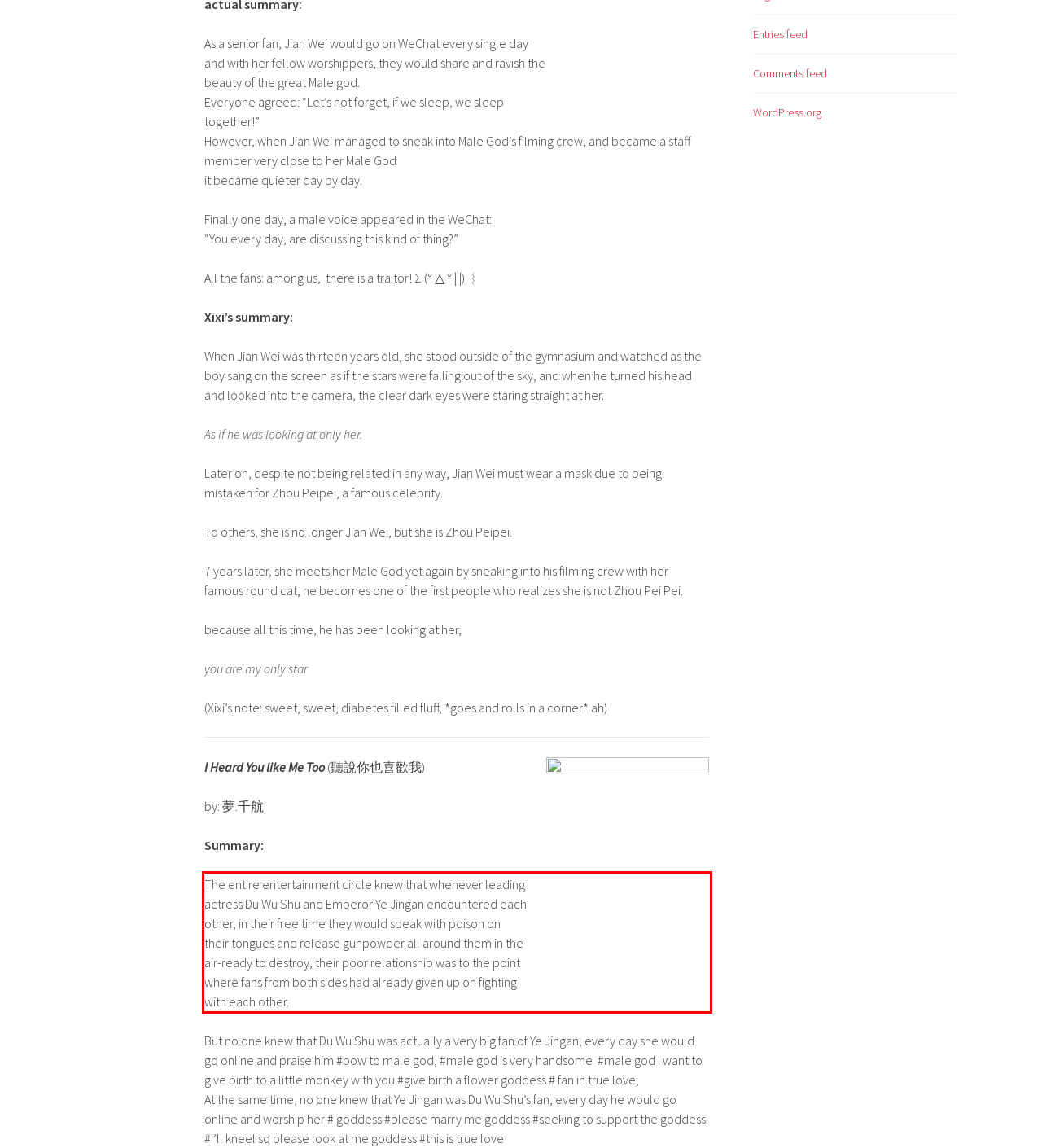Review the webpage screenshot provided, and perform OCR to extract the text from the red bounding box.

The entire entertainment circle knew that whenever leading actress Du Wu Shu and Emperor Ye Jingan encountered each other, in their free time they would speak with poison on their tongues and release gunpowder all around them in the air-ready to destroy, their poor relationship was to the point where fans from both sides had already given up on fighting with each other.